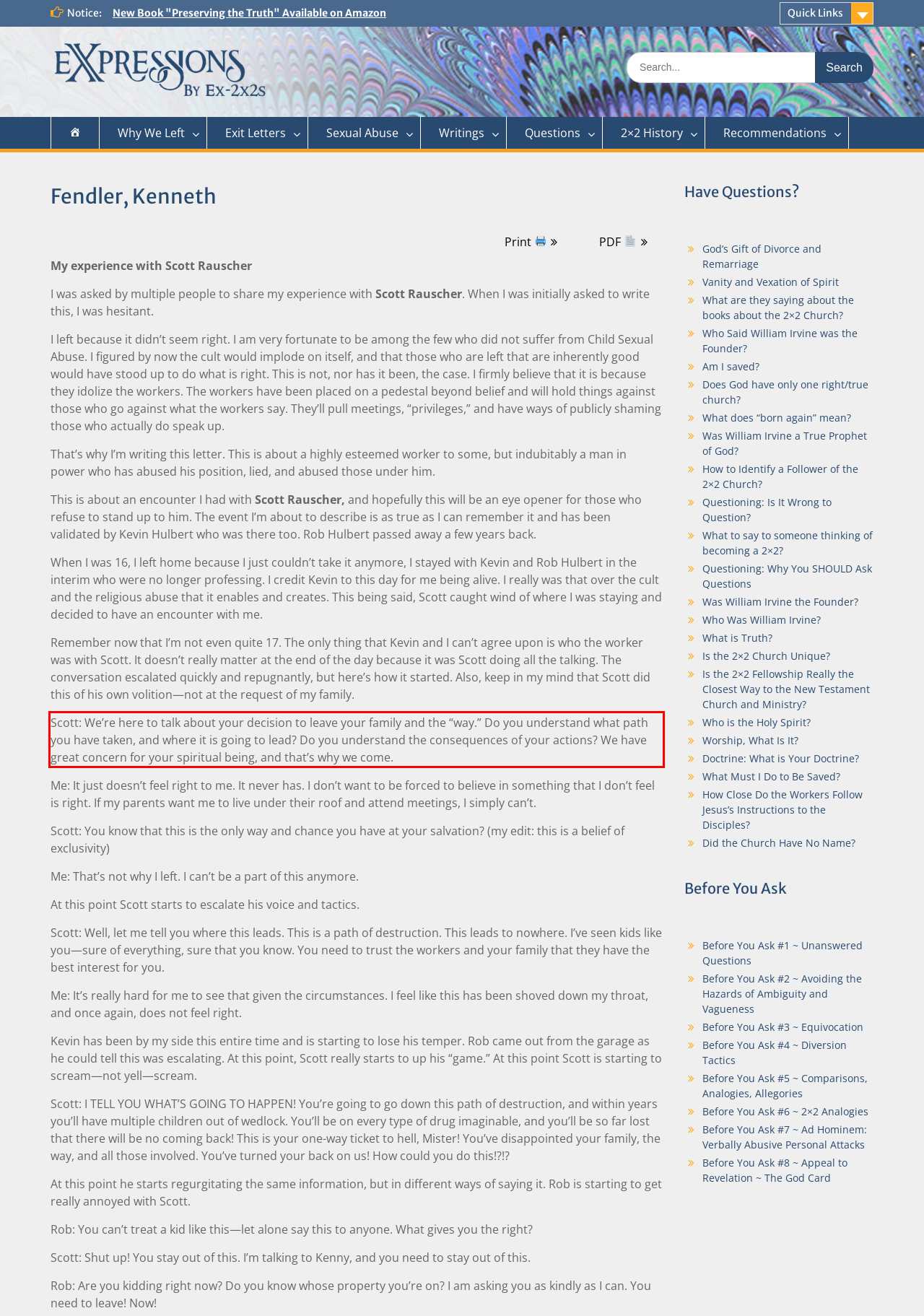Locate the red bounding box in the provided webpage screenshot and use OCR to determine the text content inside it.

Scott: We’re here to talk about your decision to leave your family and the “way.” Do you understand what path you have taken, and where it is going to lead? Do you understand the consequences of your actions? We have great concern for your spiritual being, and that’s why we come.